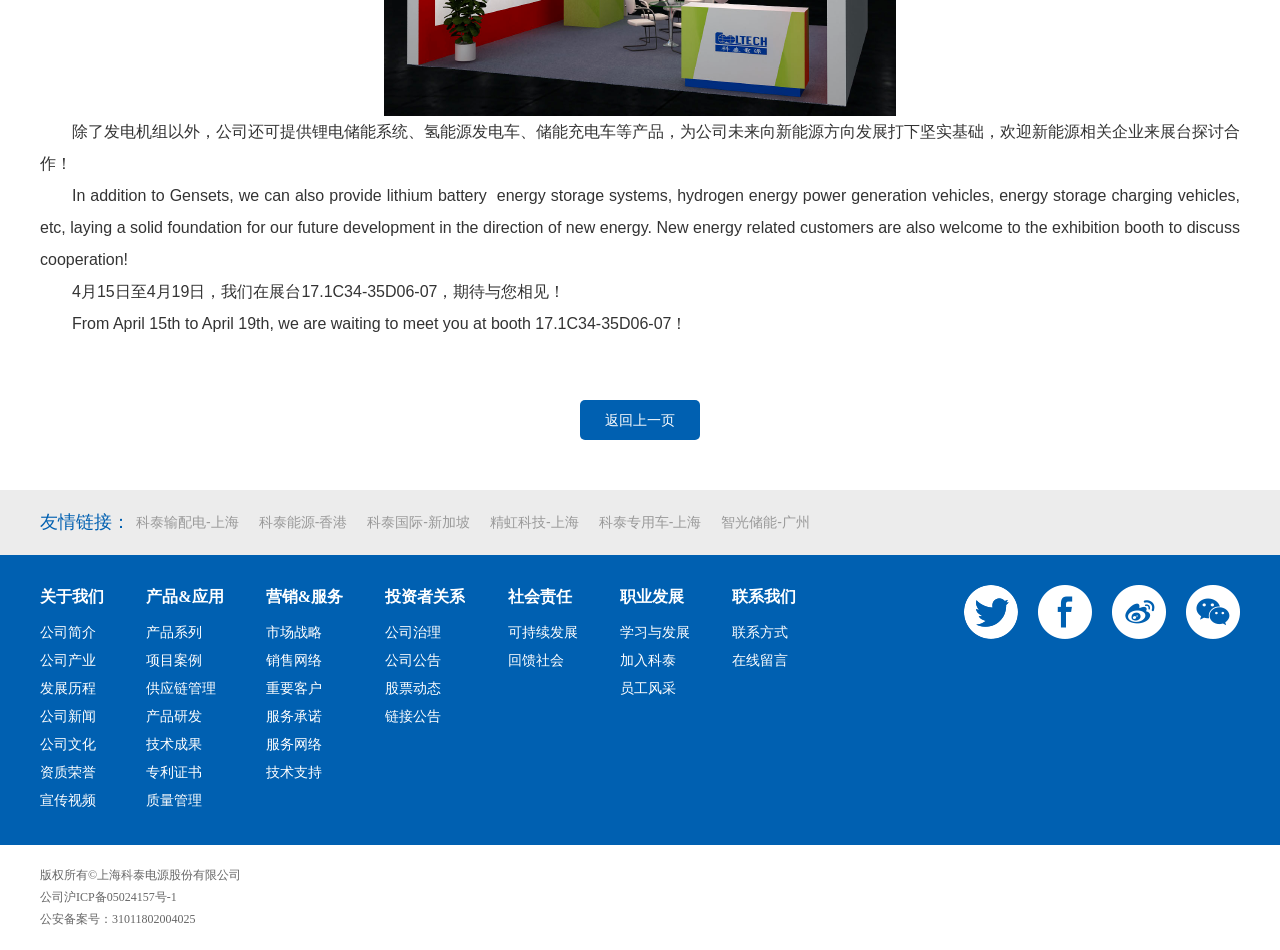Find the bounding box coordinates of the element you need to click on to perform this action: 'Go to the '联系我们' page'. The coordinates should be represented by four float values between 0 and 1, in the format [left, top, right, bottom].

[0.572, 0.616, 0.622, 0.641]